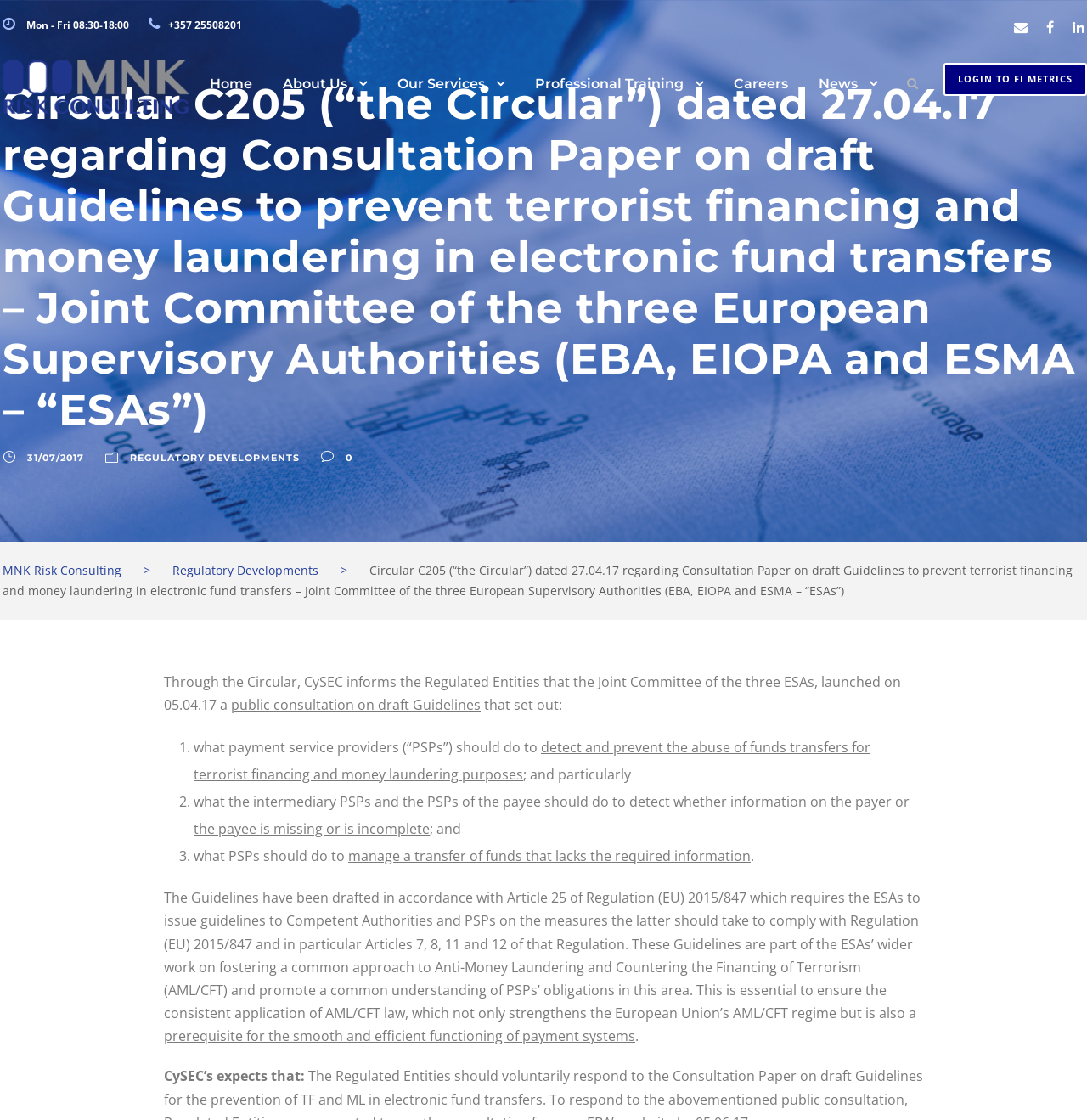Kindly determine the bounding box coordinates for the area that needs to be clicked to execute this instruction: "Click the 'LOGIN TO FI METRICS' button".

[0.868, 0.056, 1.0, 0.086]